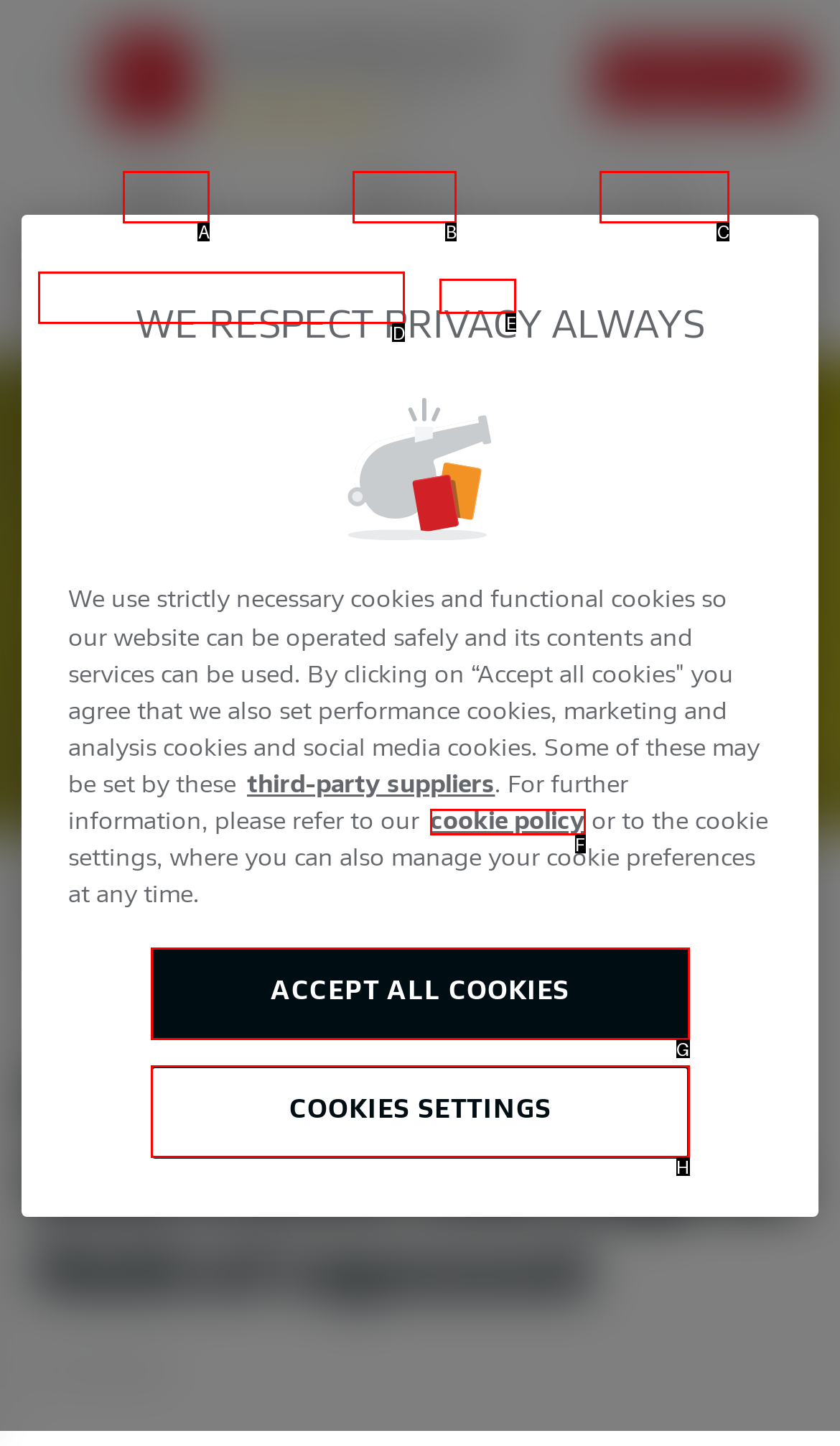Given the task: Open the menu, indicate which boxed UI element should be clicked. Provide your answer using the letter associated with the correct choice.

None